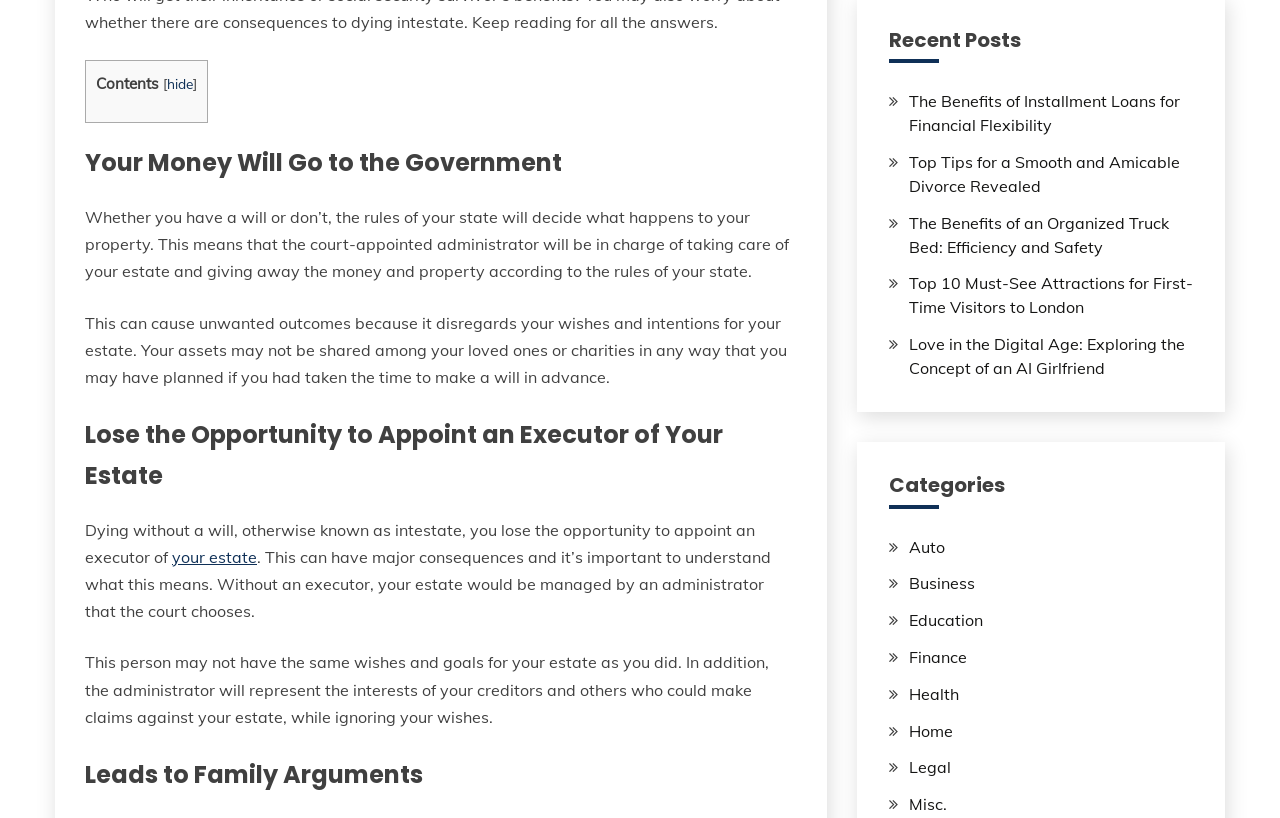Pinpoint the bounding box coordinates of the clickable area necessary to execute the following instruction: "read more about your estate". The coordinates should be given as four float numbers between 0 and 1, namely [left, top, right, bottom].

[0.134, 0.668, 0.201, 0.693]